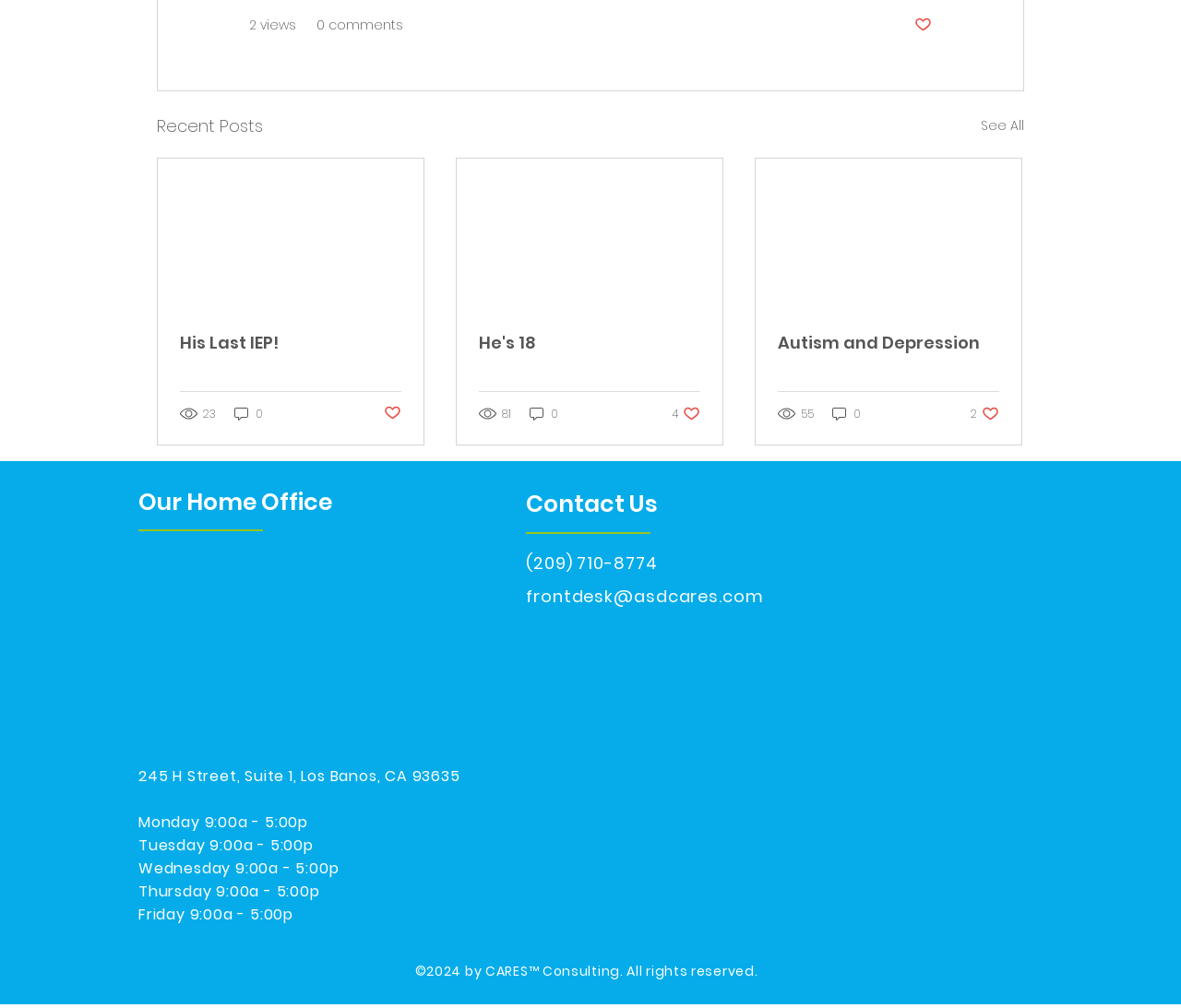Predict the bounding box for the UI component with the following description: "Vision Loss in North Carolina".

None